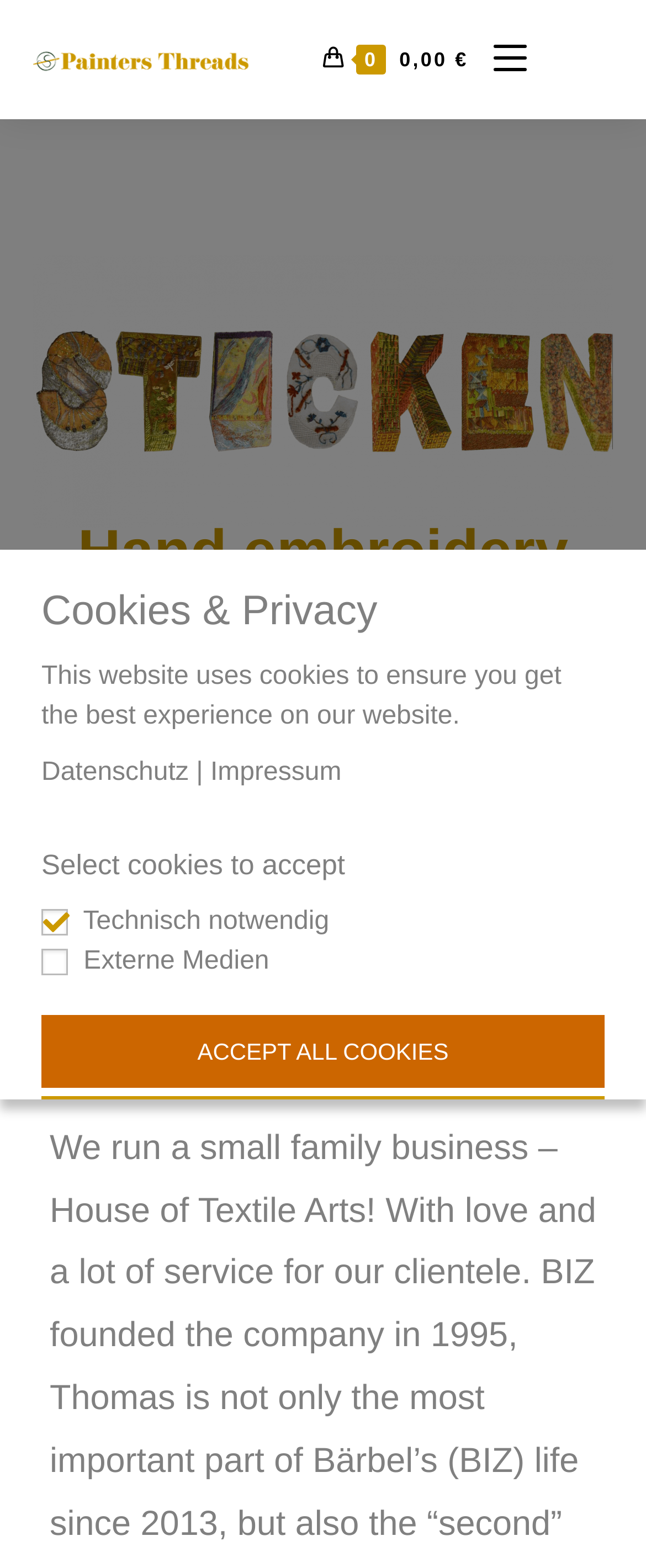Find the bounding box coordinates of the area that needs to be clicked in order to achieve the following instruction: "Click the link to learn about the team". The coordinates should be specified as four float numbers between 0 and 1, i.e., [left, top, right, bottom].

[0.5, 0.0, 0.725, 0.076]